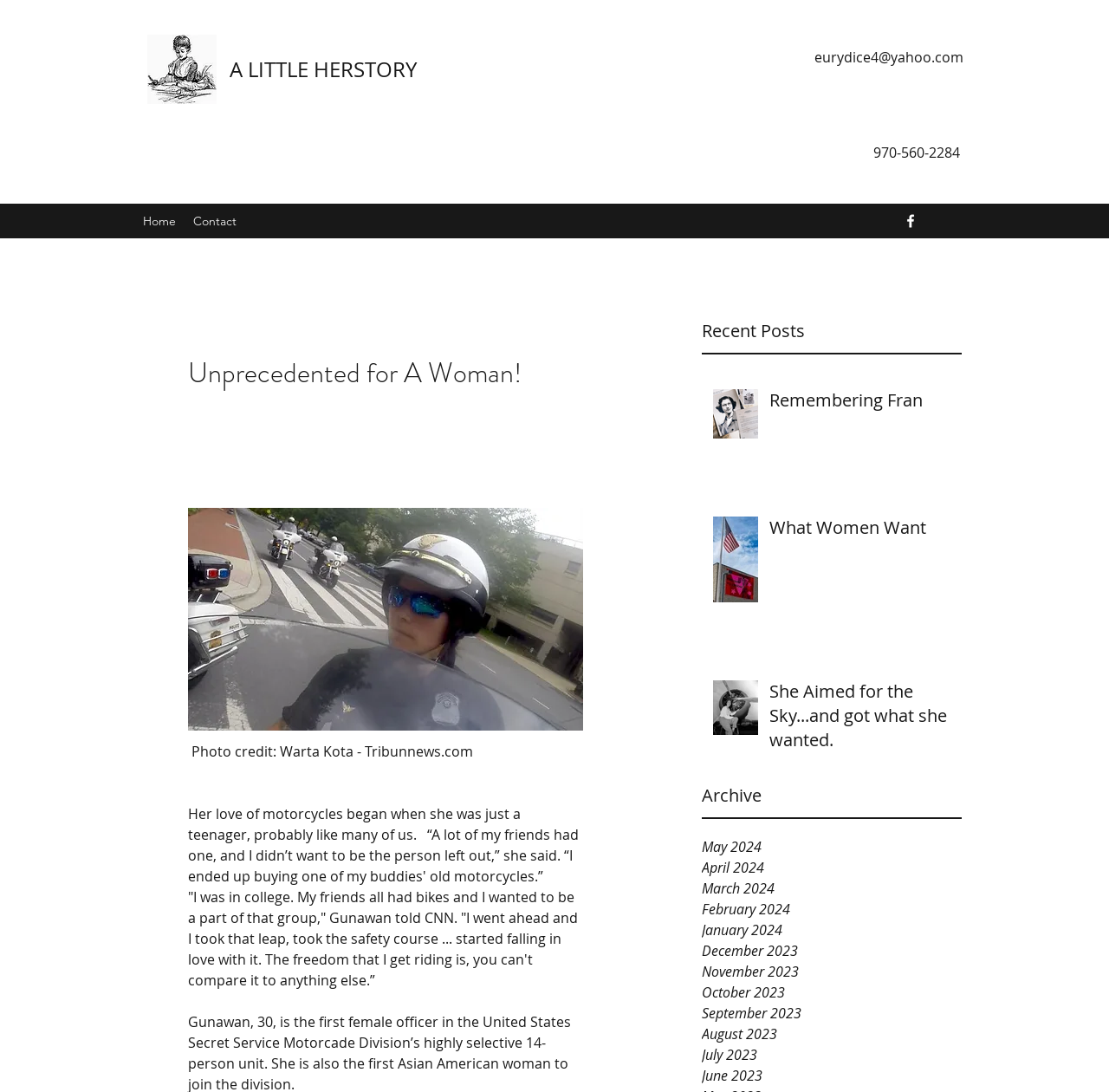Identify and extract the main heading of the webpage.

Unprecedented for A Woman!